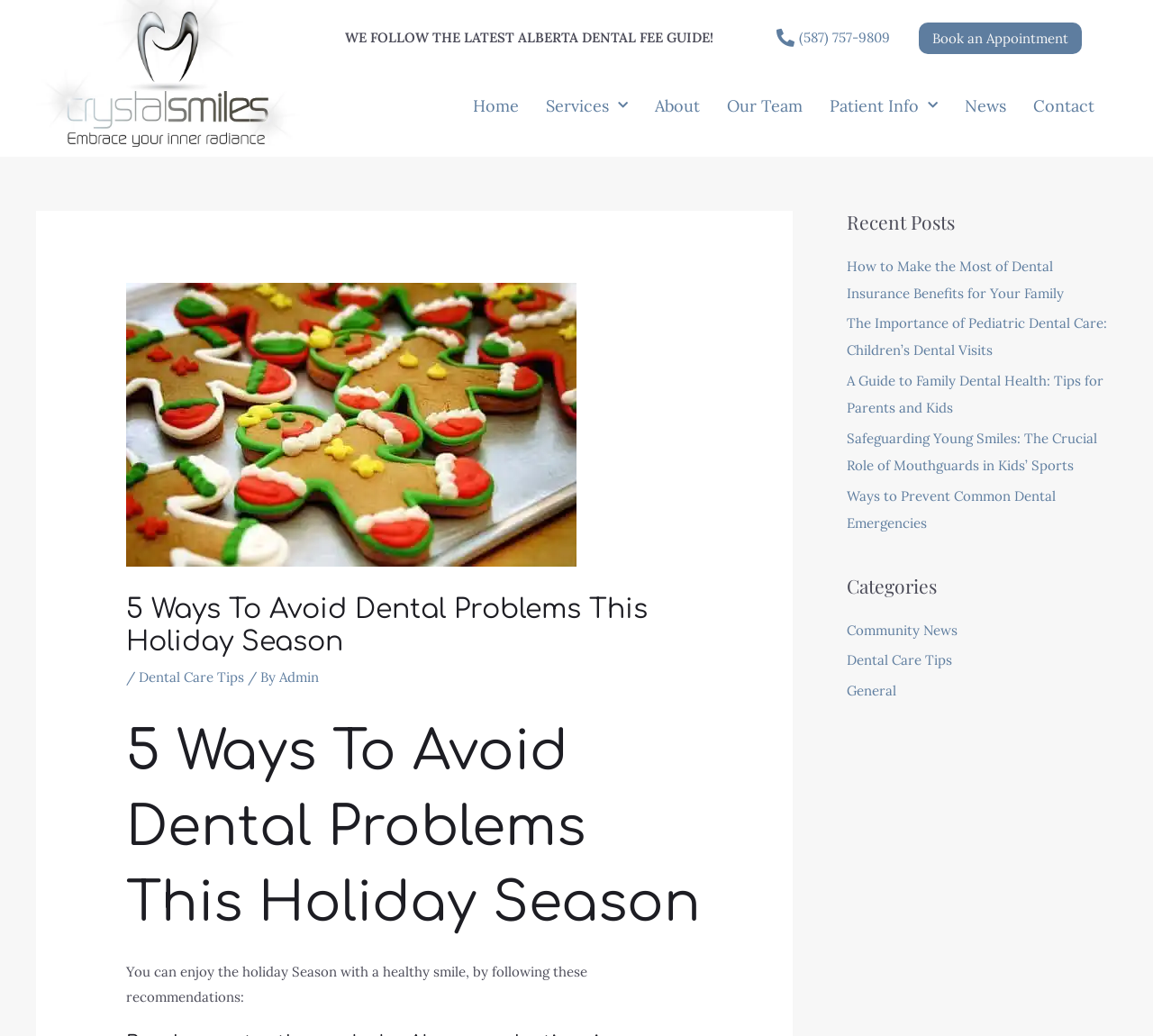Determine the bounding box coordinates of the section to be clicked to follow the instruction: "Book an appointment". The coordinates should be given as four float numbers between 0 and 1, formatted as [left, top, right, bottom].

[0.797, 0.022, 0.939, 0.052]